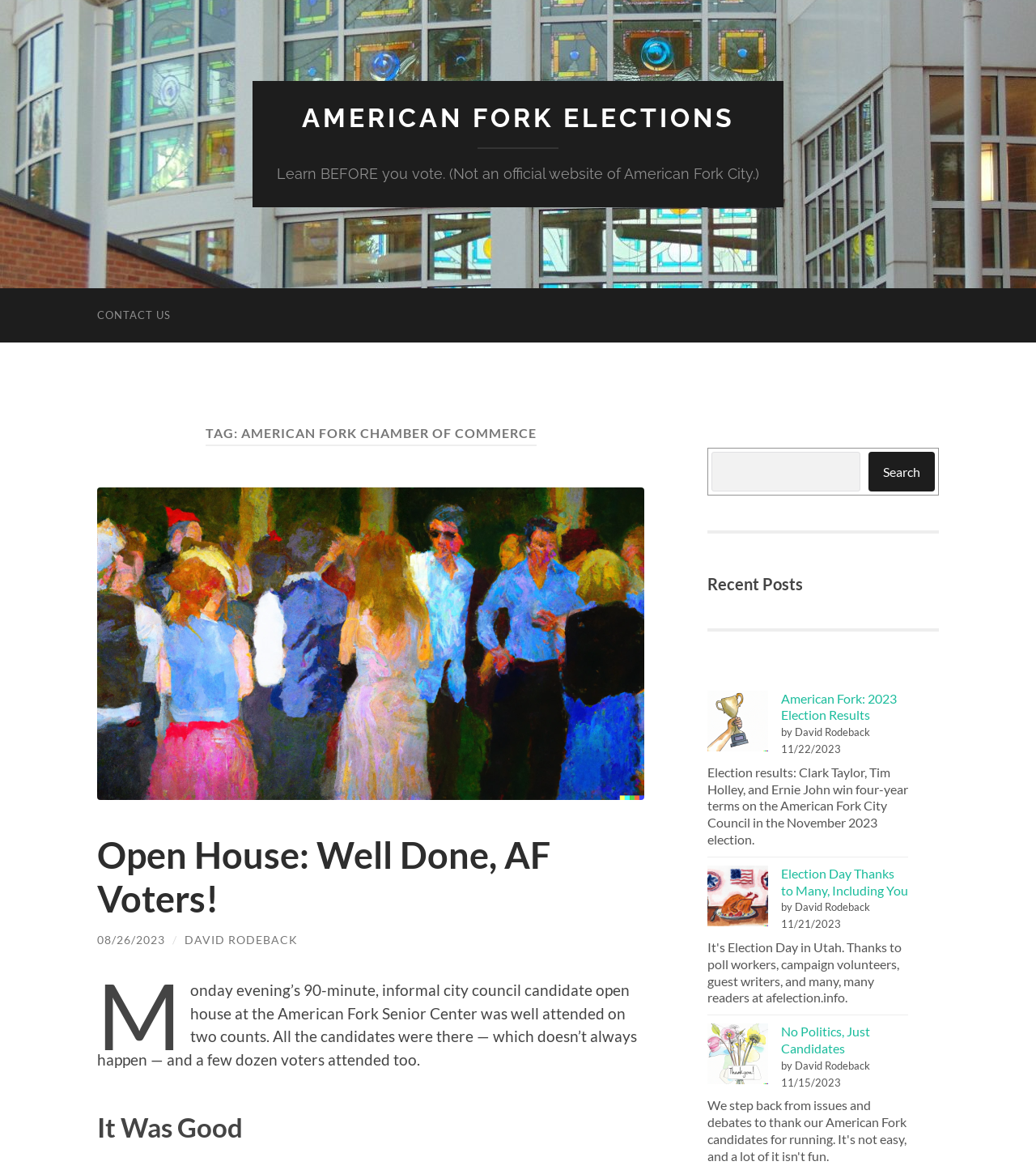Extract the bounding box coordinates of the UI element described: "No Politics, Just Candidates". Provide the coordinates in the format [left, top, right, bottom] with values ranging from 0 to 1.

[0.683, 0.875, 0.877, 0.904]